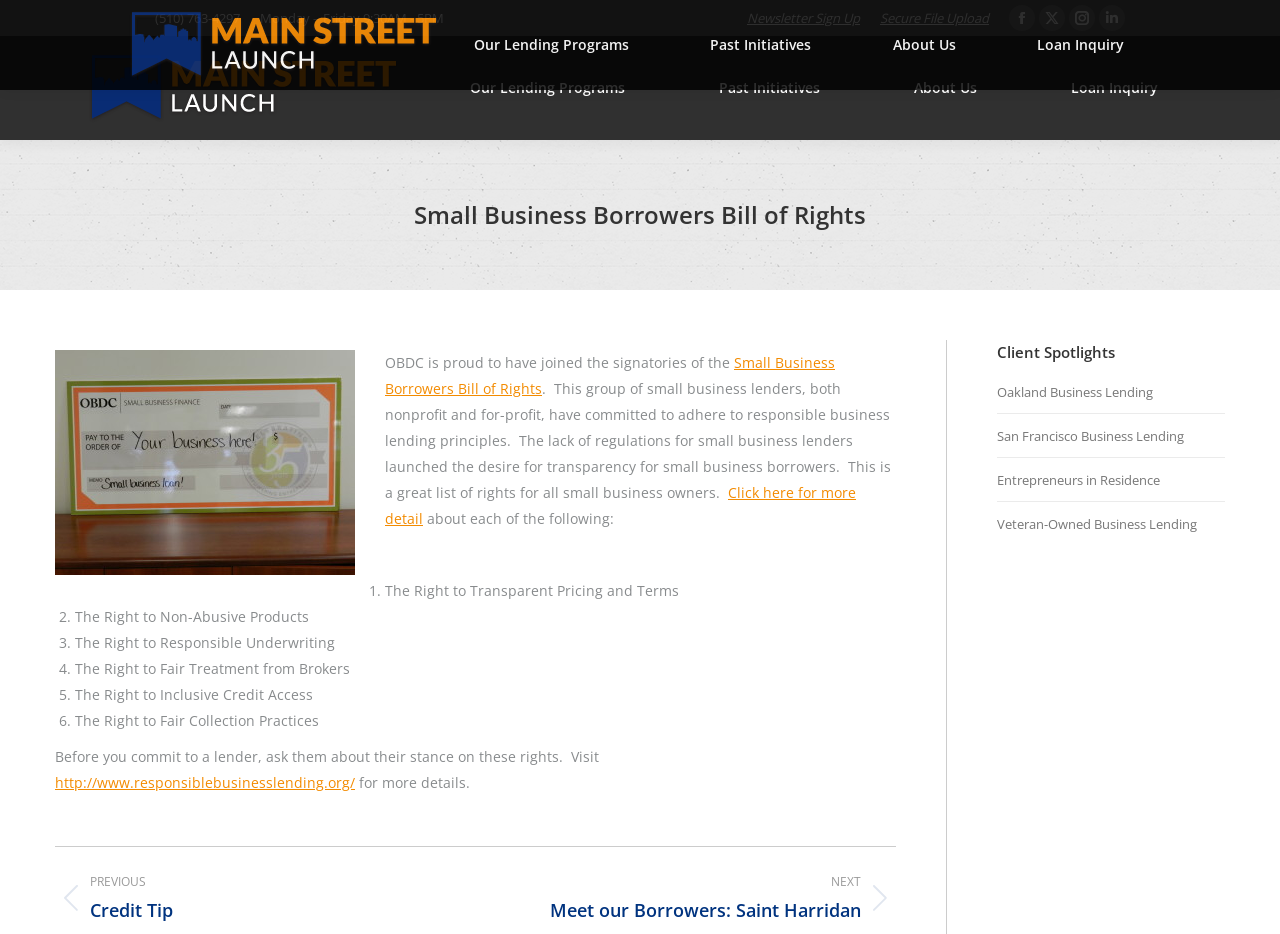Highlight the bounding box coordinates of the element you need to click to perform the following instruction: "Visit the Facebook page."

[0.788, 0.005, 0.809, 0.033]